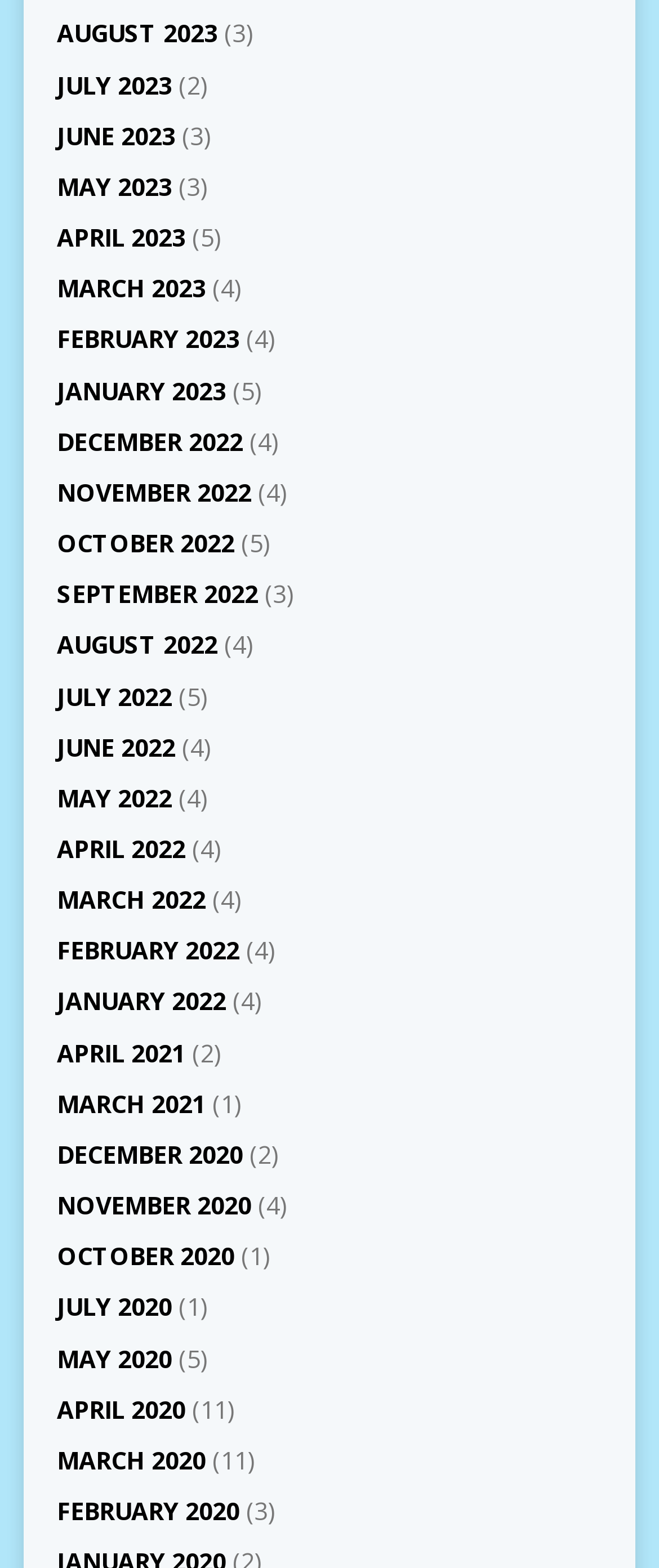Identify the bounding box coordinates for the region to click in order to carry out this instruction: "Explore March 2021". Provide the coordinates using four float numbers between 0 and 1, formatted as [left, top, right, bottom].

[0.086, 0.693, 0.312, 0.714]